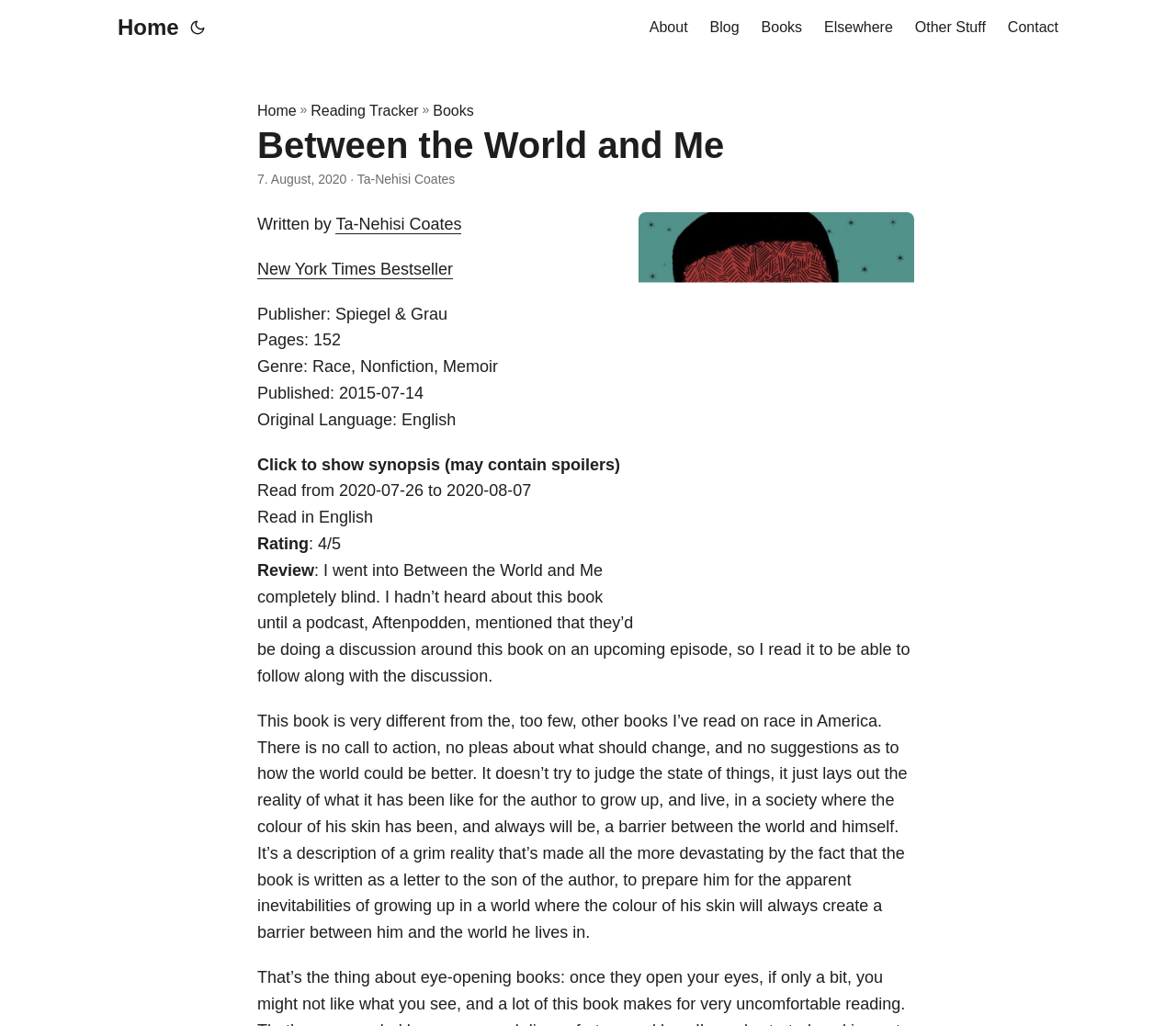What is the rating given to the book?
Please give a detailed and elaborate answer to the question based on the image.

I determined the answer by looking at the static text element with the text 'Rating: 4/5' which is located in the review section of the webpage, indicating that the reviewer gave the book a rating of 4 out of 5.